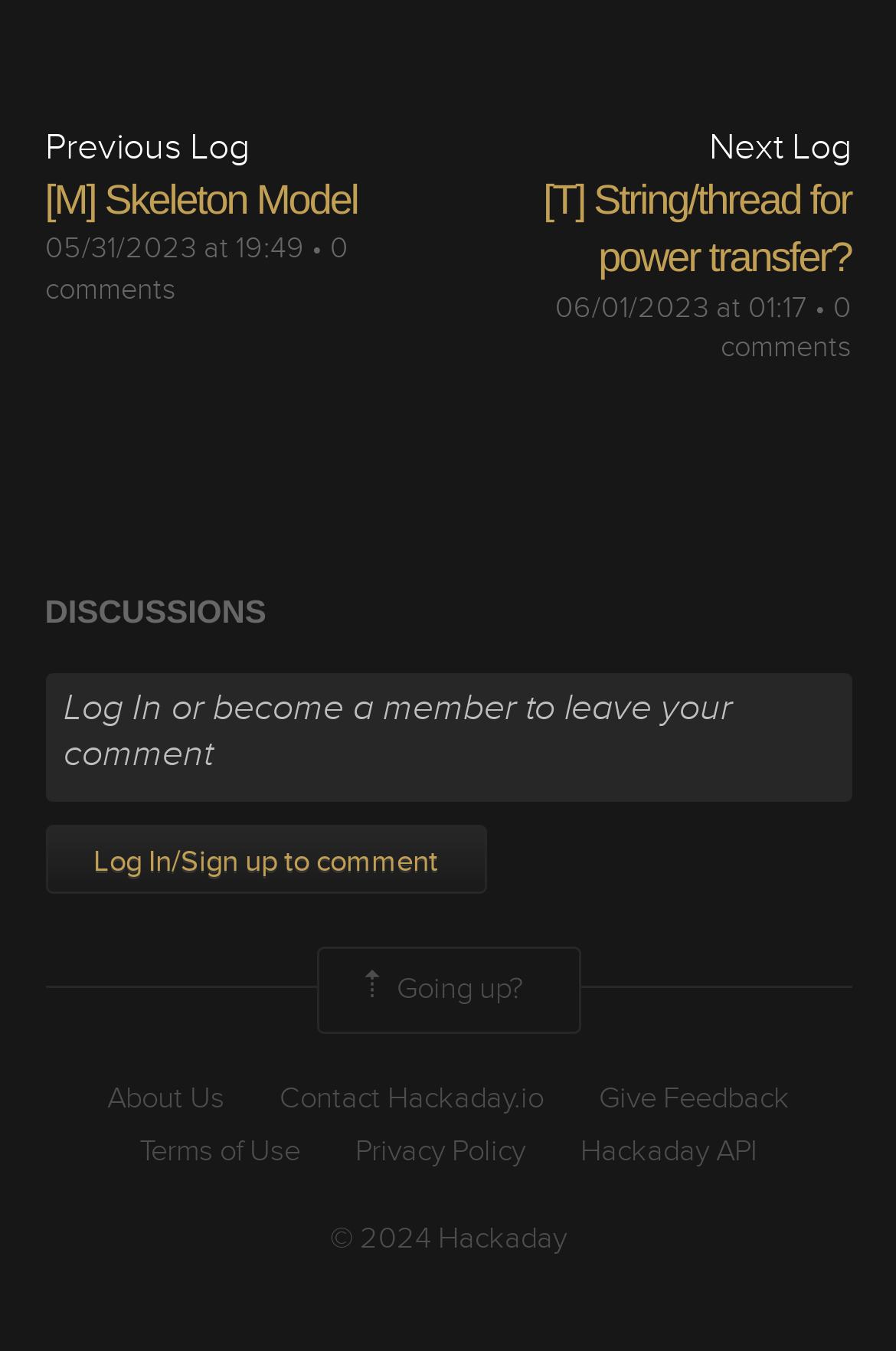What is the name of the first log?
Offer a detailed and exhaustive answer to the question.

The first log is identified by its heading '[M] Skeleton Model', which is located at the top-left corner of the webpage.